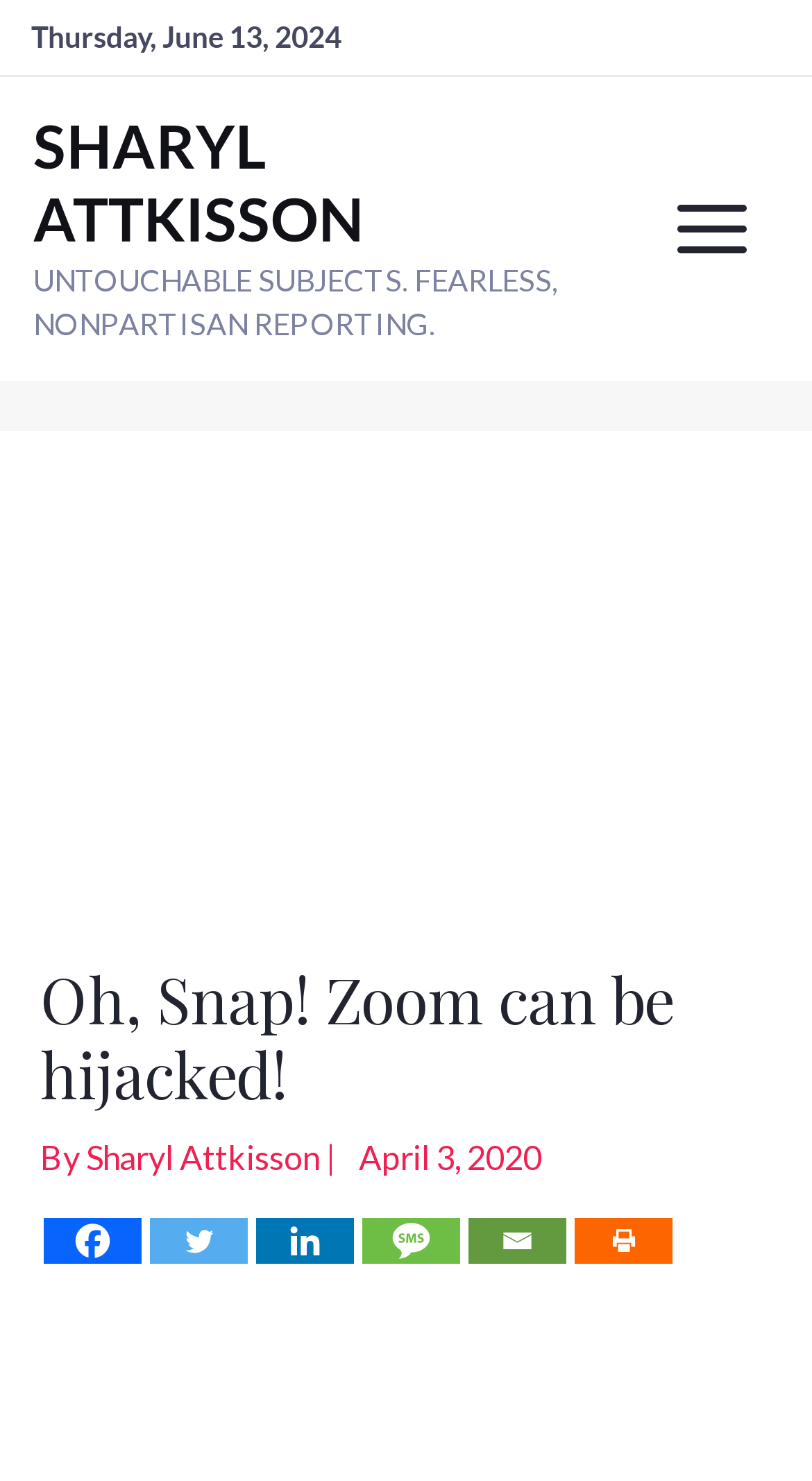Please provide a comprehensive response to the question below by analyzing the image: 
What is the purpose of the 'DONATE NOW' button?

I inferred this answer by looking at the context in which the 'DONATE NOW' button is presented, which is alongside the heading 'Keep Independent Journalism Alive'. This suggests that the button is intended to allow users to support independent journalism by making a donation.